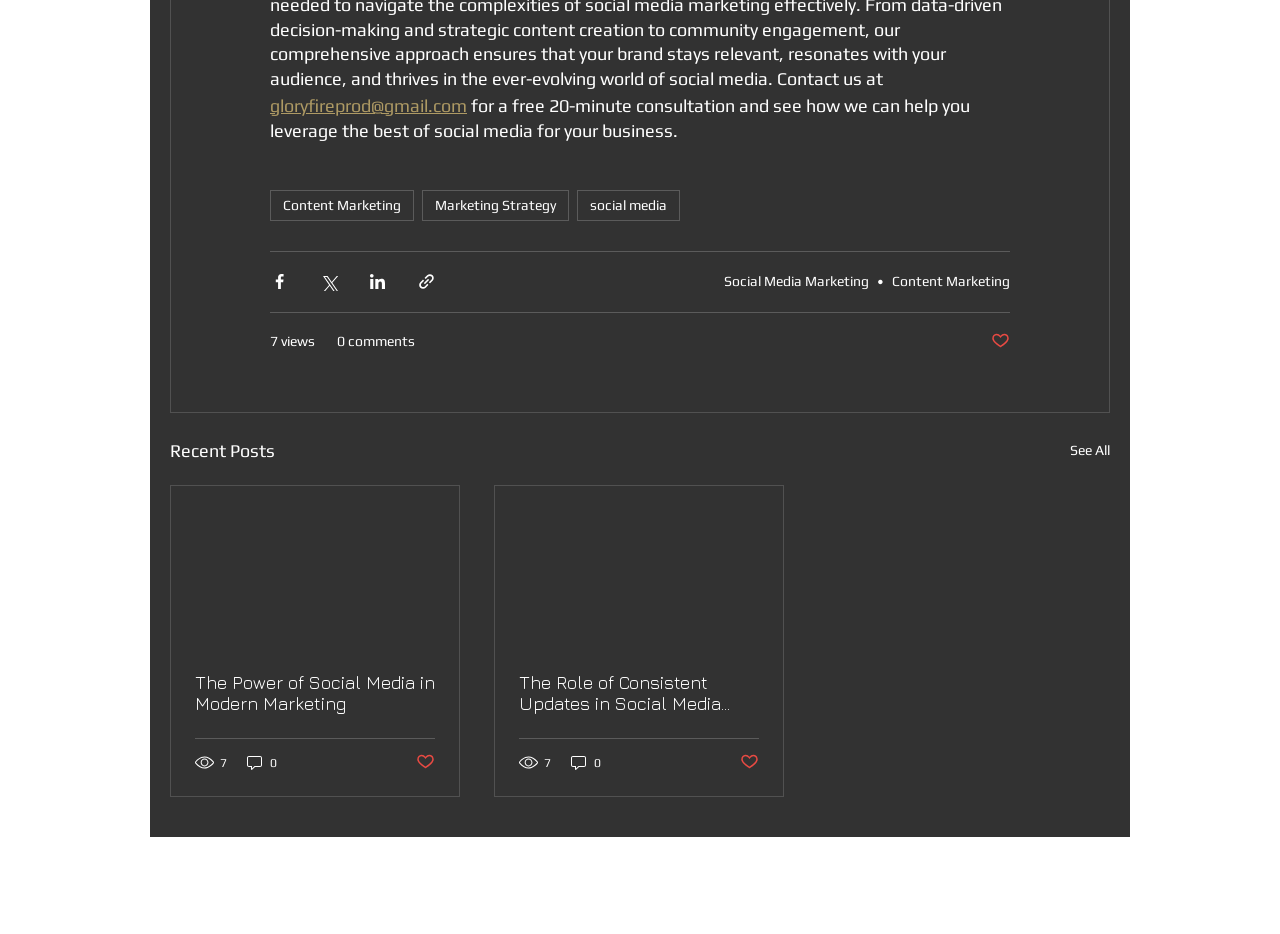Determine the bounding box coordinates for the UI element described. Format the coordinates as (top-left x, top-left y, bottom-right x, bottom-right y) and ensure all values are between 0 and 1. Element description: 7

[0.152, 0.807, 0.179, 0.827]